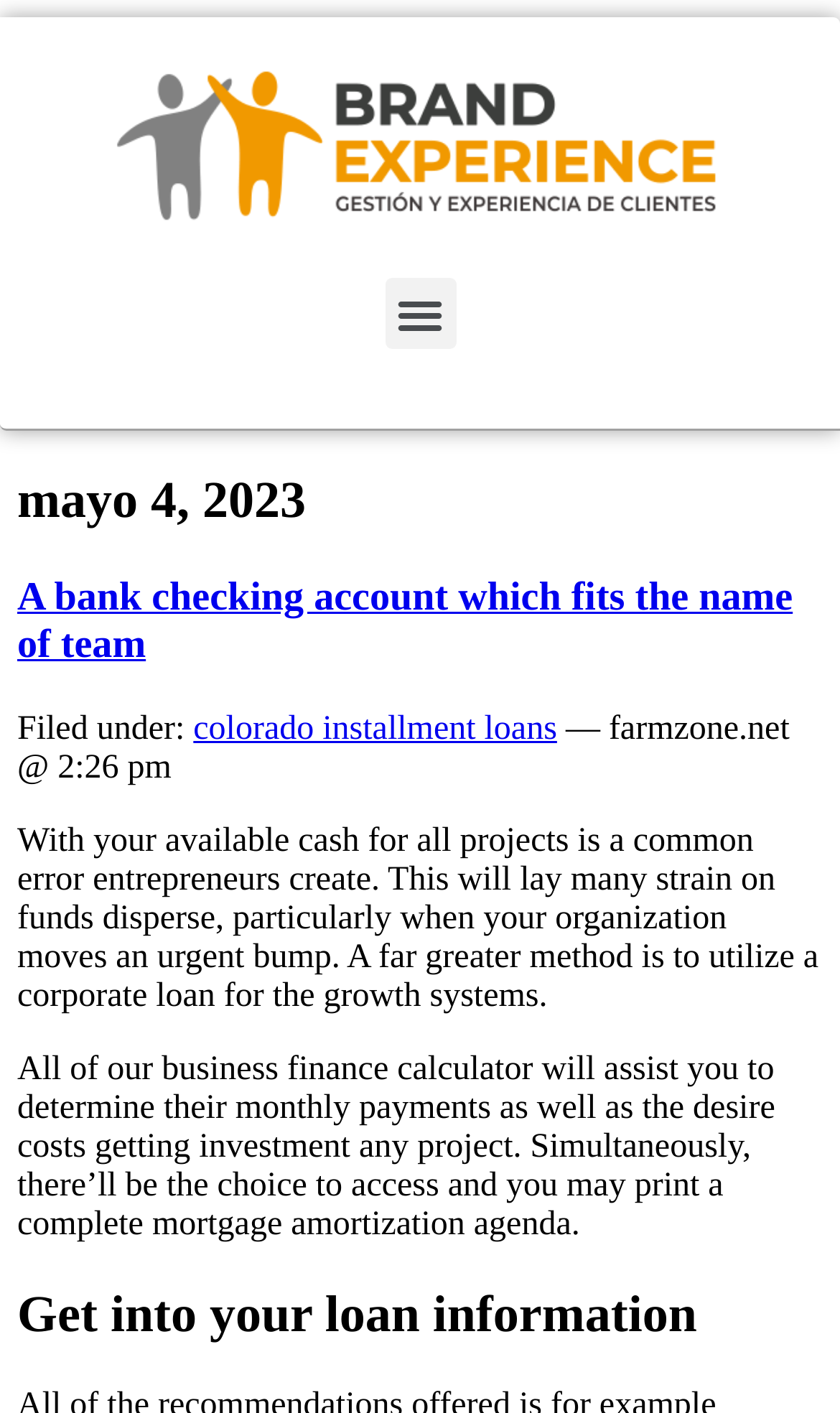What is the recommended method for entrepreneurs?
Based on the image, give a one-word or short phrase answer.

To utilize a corporate loan